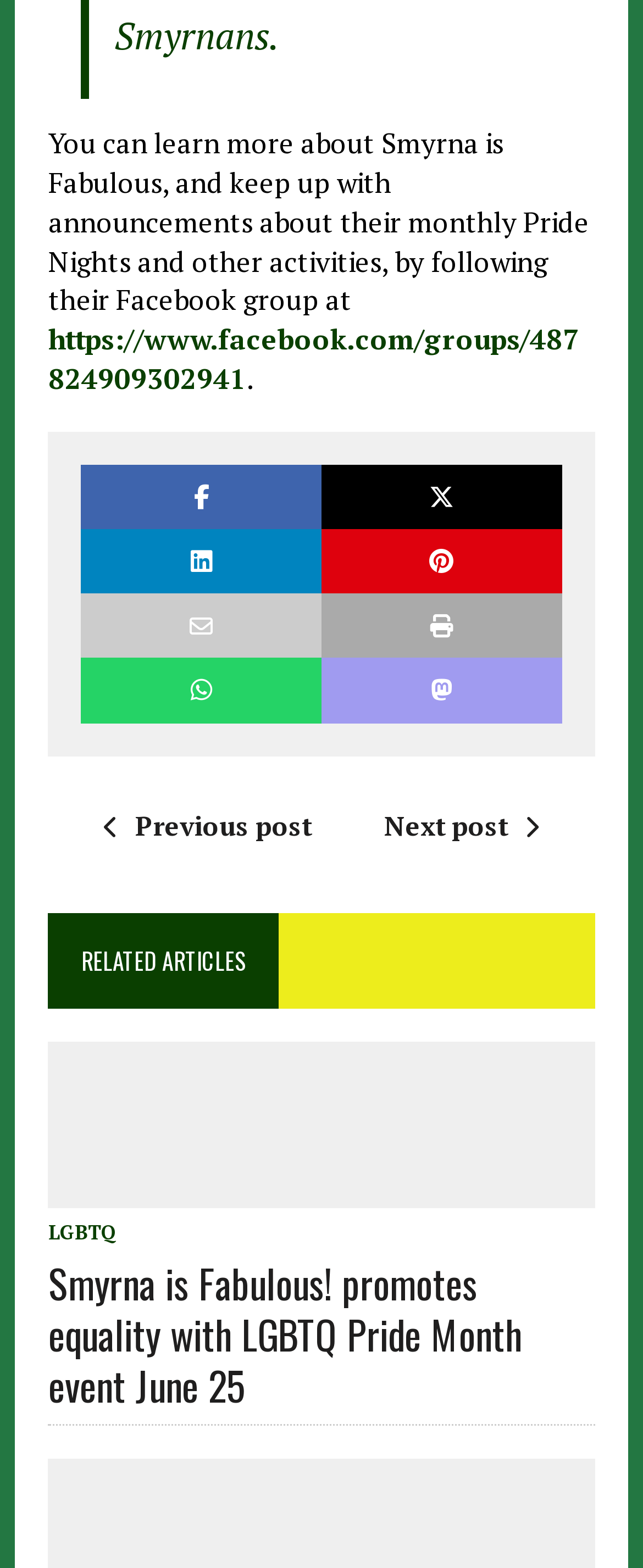Please indicate the bounding box coordinates of the element's region to be clicked to achieve the instruction: "Read about LGBTQ Pride Month event". Provide the coordinates as four float numbers between 0 and 1, i.e., [left, top, right, bottom].

[0.075, 0.798, 0.811, 0.902]